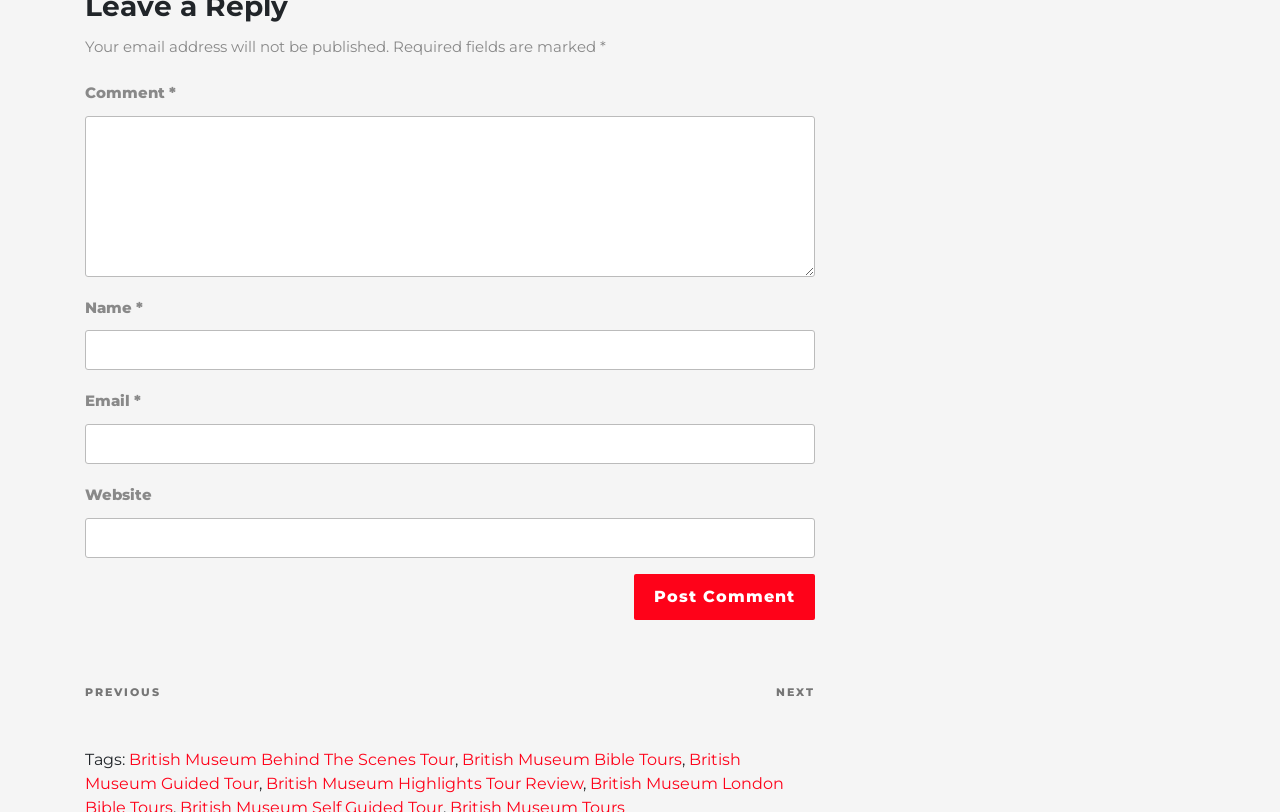Use the information in the screenshot to answer the question comprehensively: What is the function of the 'Post Comment' button?

The 'Post Comment' button is located below the textboxes, which are used to input comment information. The button's position and label suggest that its function is to submit the comment after the user has filled in the required information.